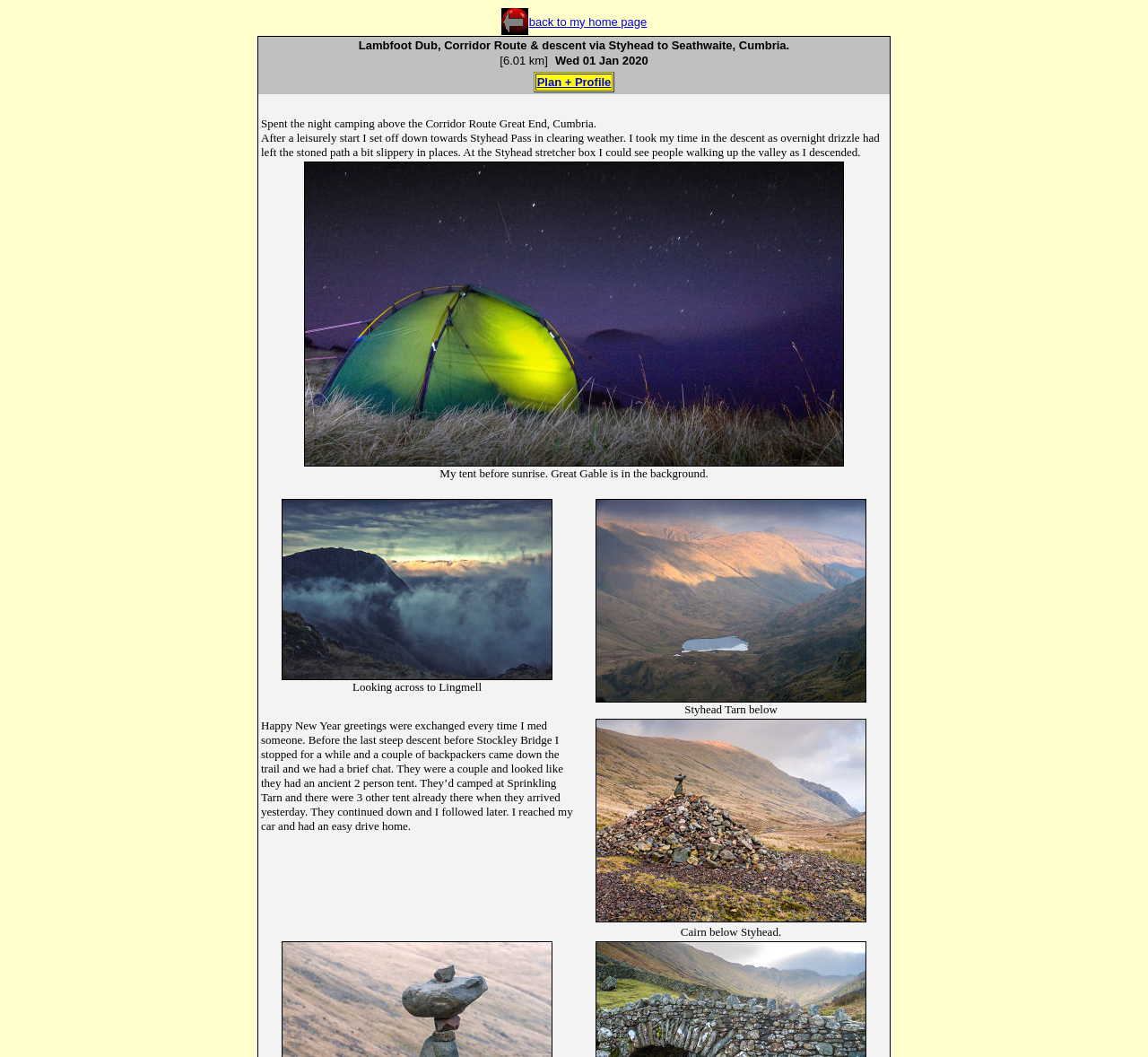Determine the bounding box for the described UI element: "back to my home page".

[0.461, 0.012, 0.563, 0.027]